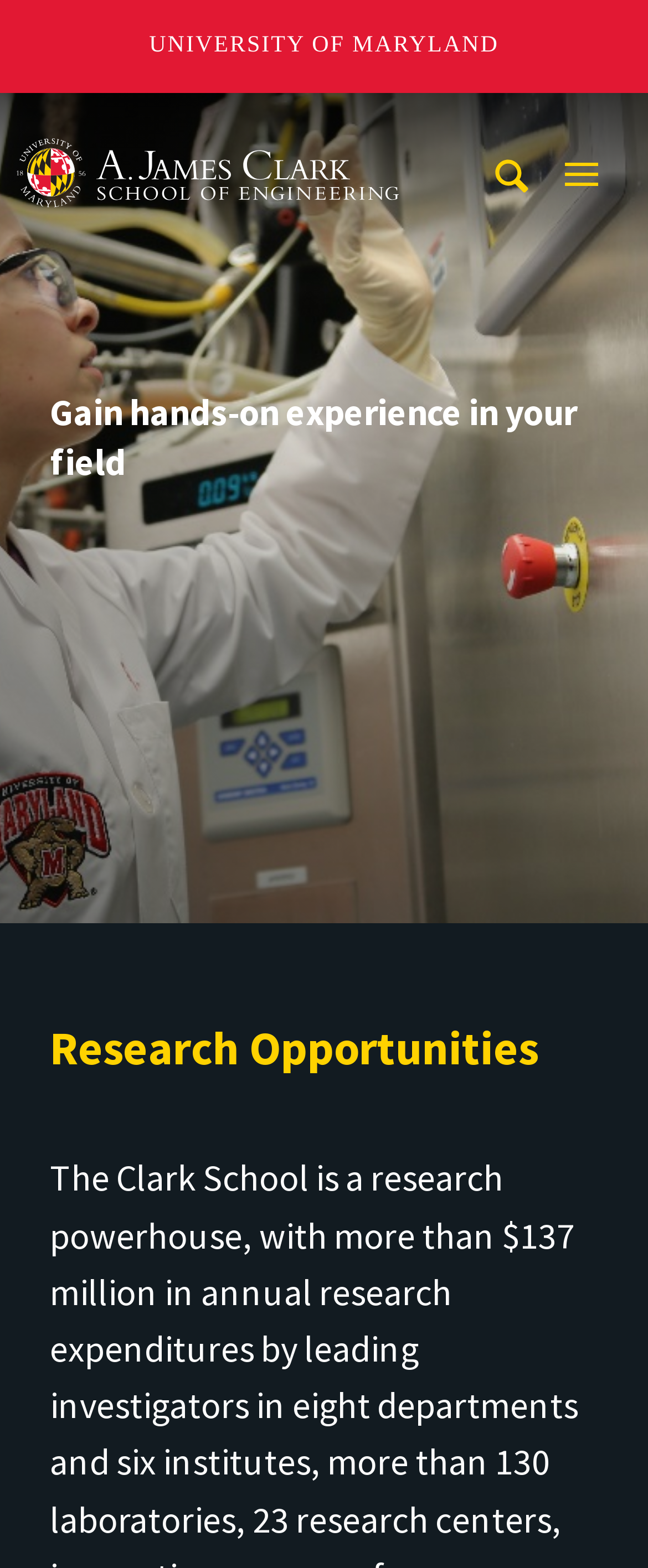Provide a short answer using a single word or phrase for the following question: 
What is the text on the top-left link?

UNIVERSITY OF MARYLAND